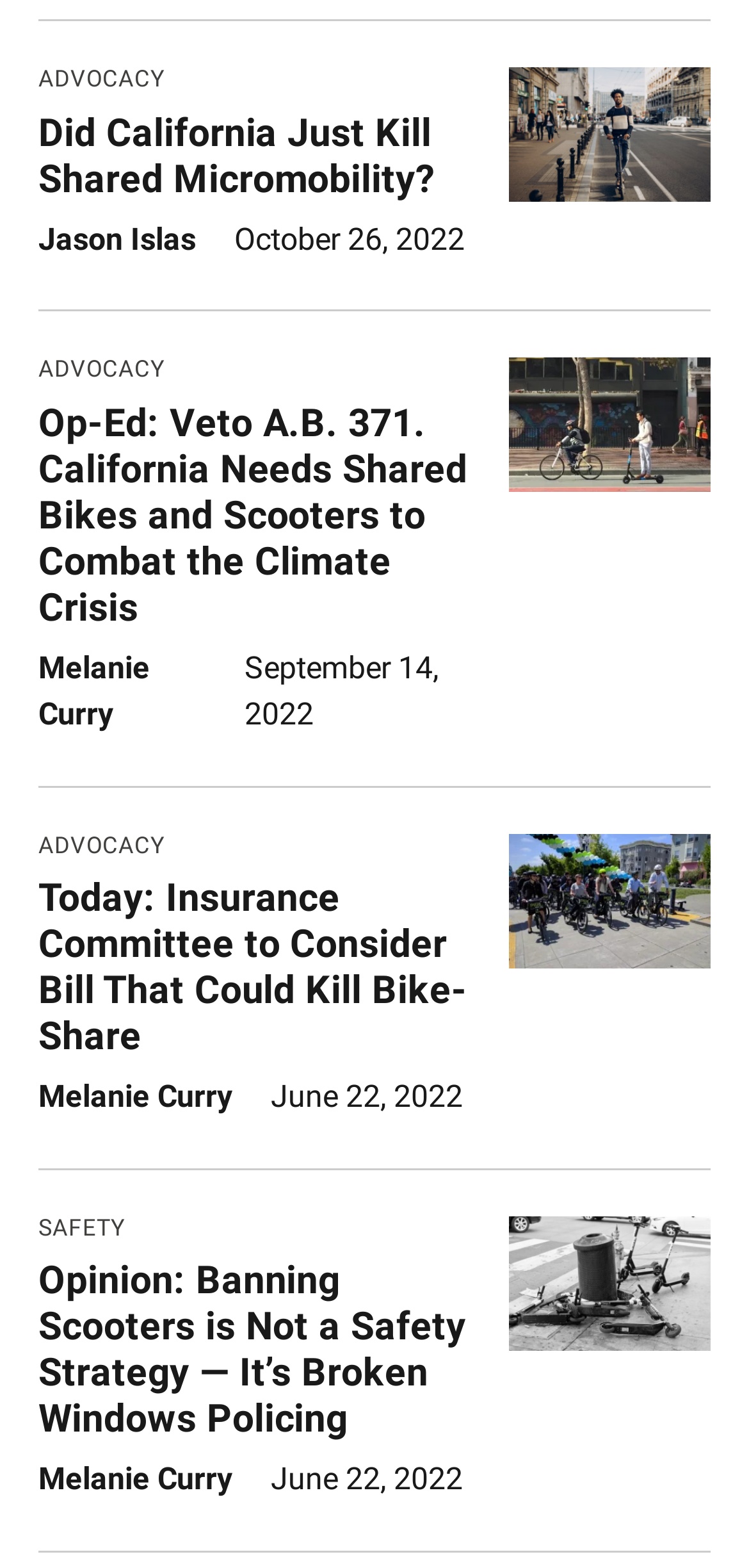Please locate the bounding box coordinates of the element that should be clicked to complete the given instruction: "Click on the 'SAFETY' link".

[0.051, 0.776, 0.166, 0.792]